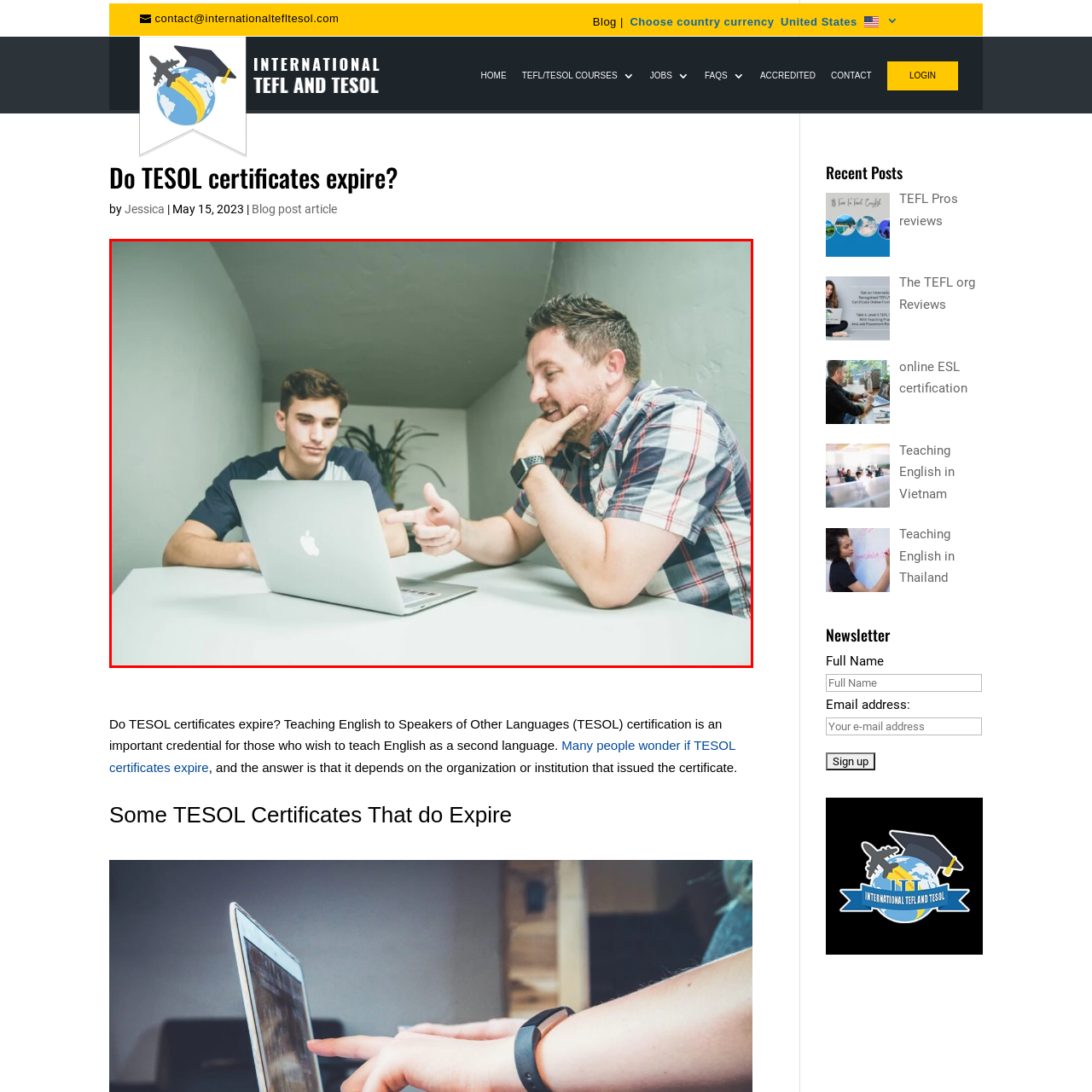What is the atmosphere of the scene?
Observe the image within the red bounding box and give a detailed and thorough answer to the question.

The softly lit gray background, combined with the subtle presence of a green plant, creates a serene and peaceful ambiance, which is conducive to a productive and focused conversation, such as a mentoring or teaching moment.